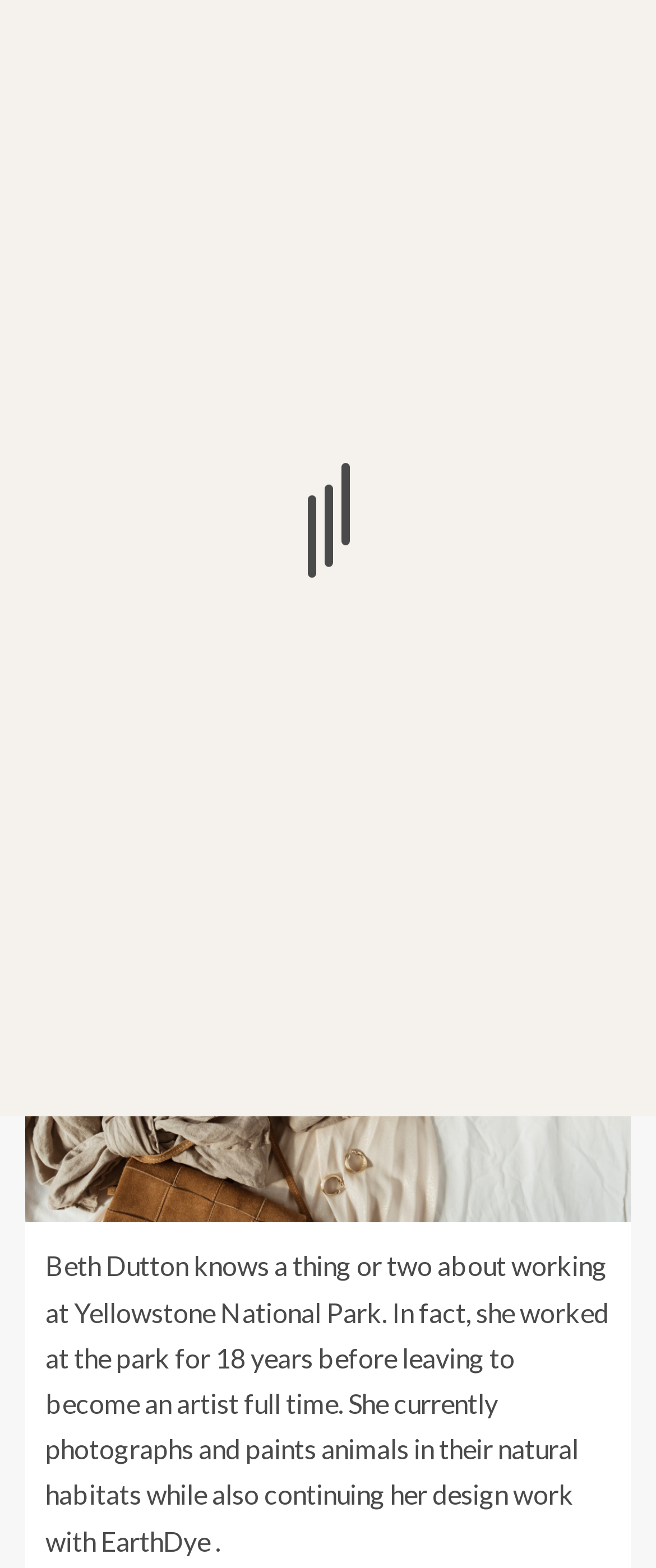Determine the bounding box coordinates of the area to click in order to meet this instruction: "contact us".

[0.474, 0.278, 0.715, 0.299]